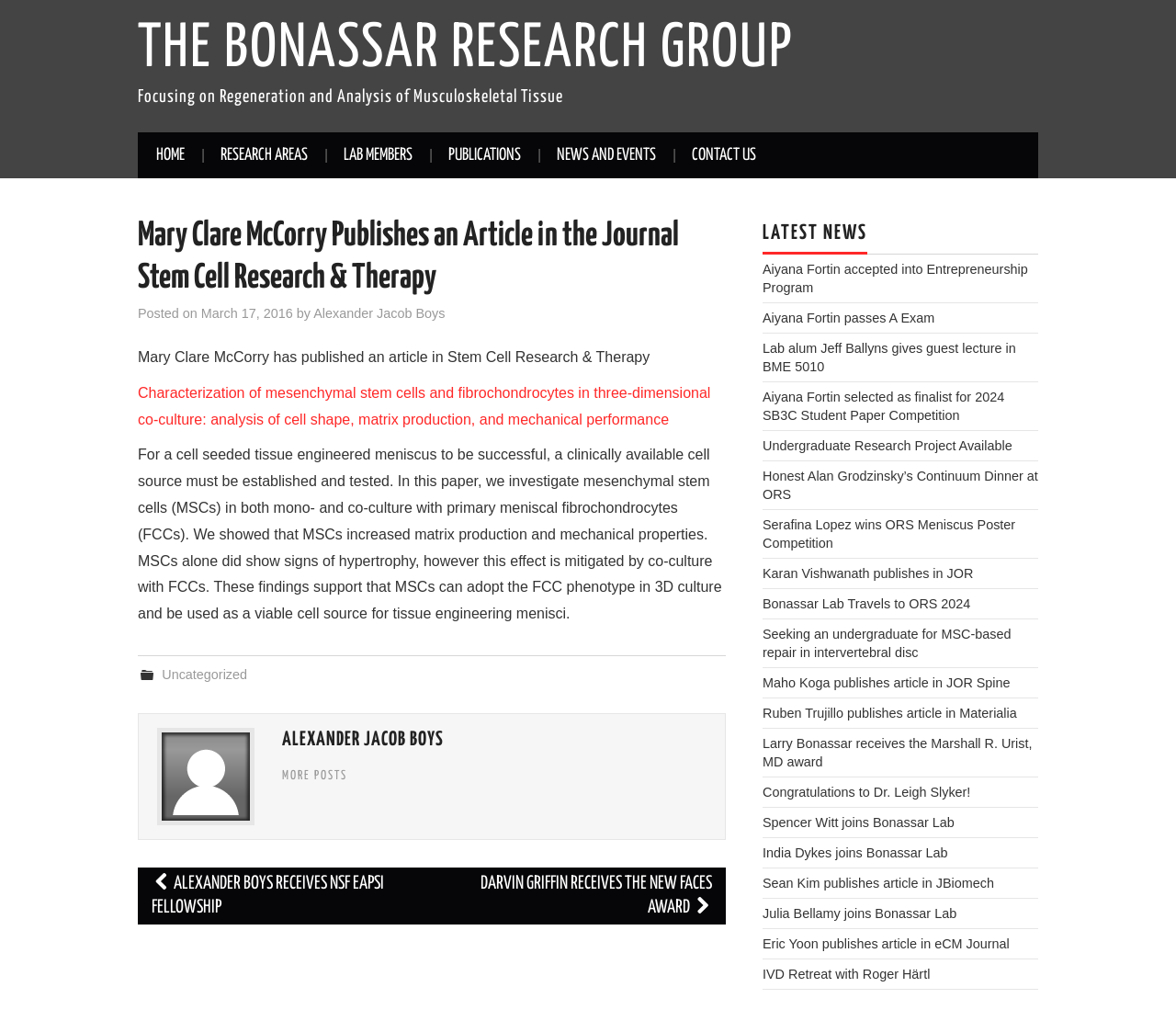Can you find the bounding box coordinates for the element that needs to be clicked to execute this instruction: "Read the article 'Characterization of mesenchymal stem cells and fibrochondrocytes in three-dimensional co-culture: analysis of cell shape, matrix production, and mechanical performance'"? The coordinates should be given as four float numbers between 0 and 1, i.e., [left, top, right, bottom].

[0.117, 0.377, 0.604, 0.418]